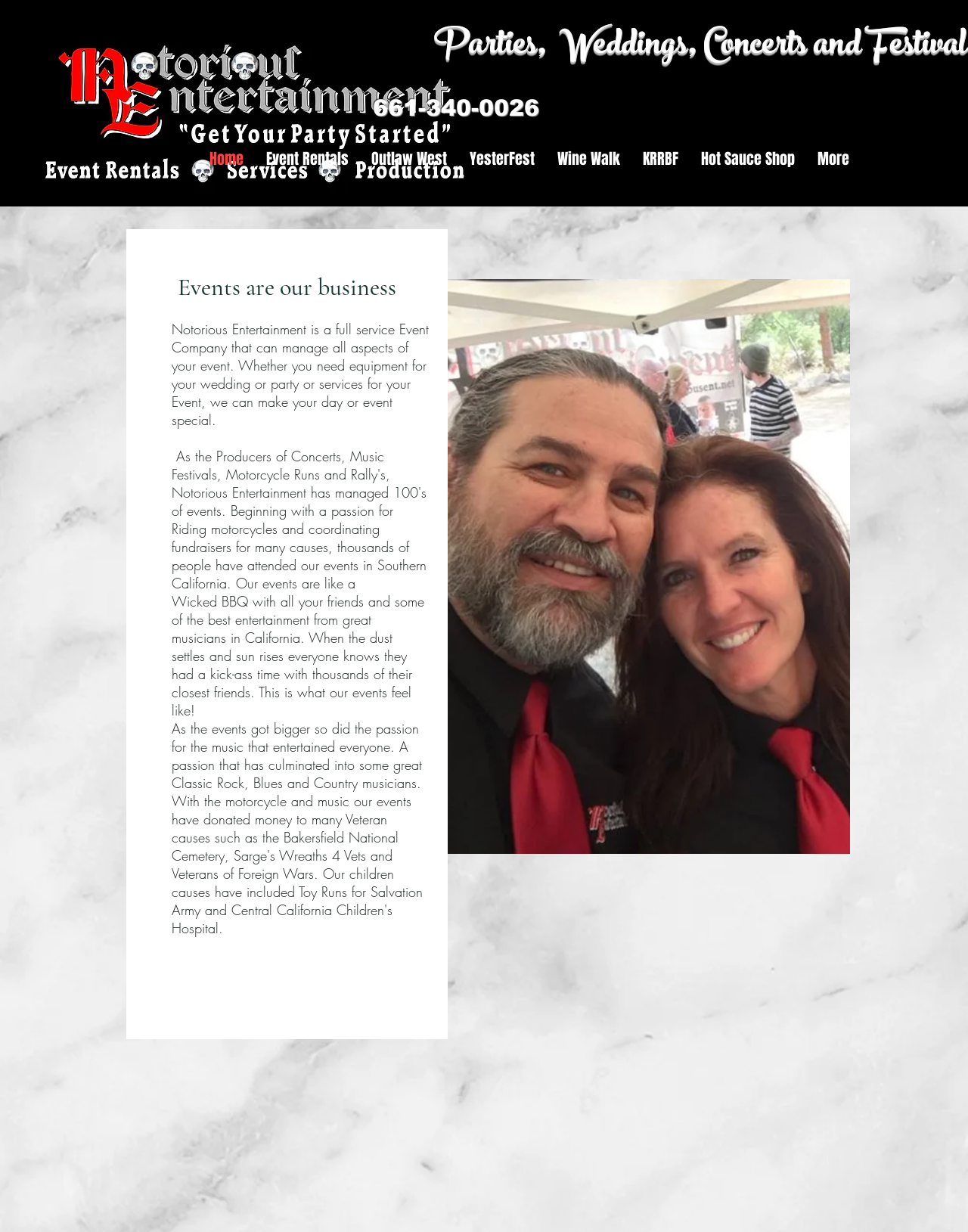Please find the bounding box for the following UI element description. Provide the coordinates in (top-left x, top-left y, bottom-right x, bottom-right y) format, with values between 0 and 1: KRRBF

[0.652, 0.105, 0.712, 0.153]